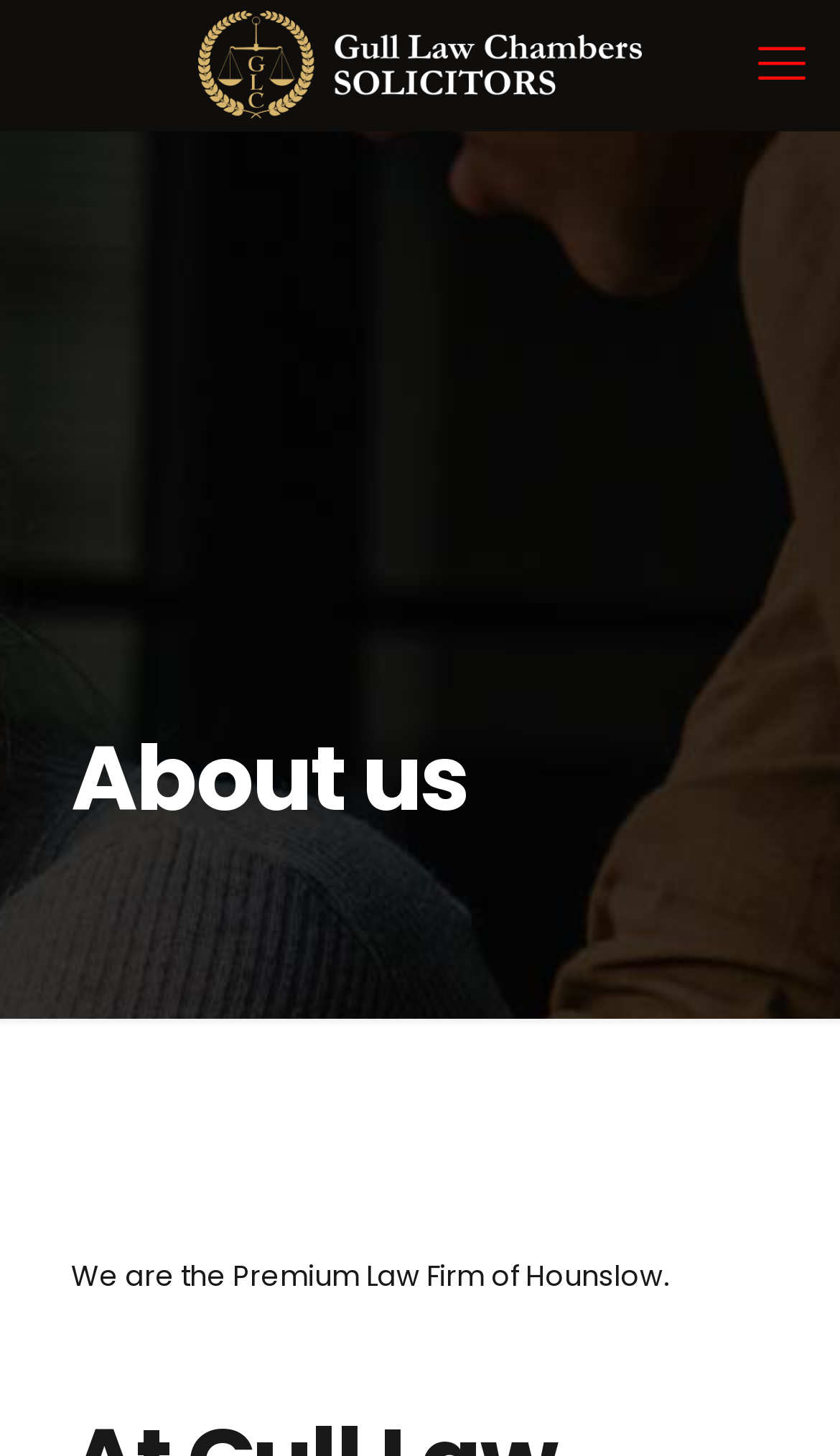Give the bounding box coordinates for this UI element: "aria-label="mobile menu"". The coordinates should be four float numbers between 0 and 1, arranged as [left, top, right, bottom].

[0.887, 0.019, 0.974, 0.07]